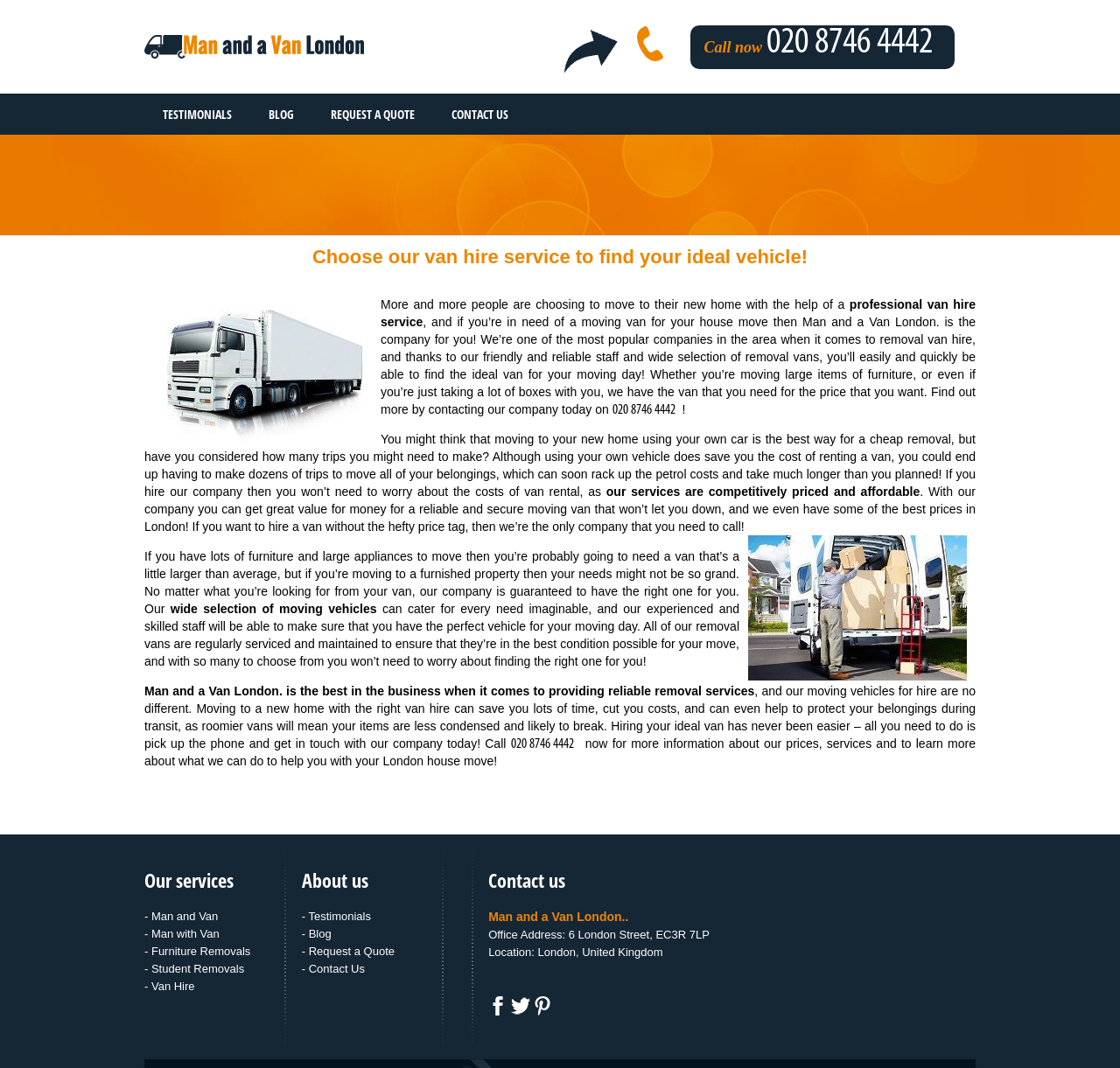Your task is to find and give the main heading text of the webpage.

Choose our van hire service to find your ideal vehicle!